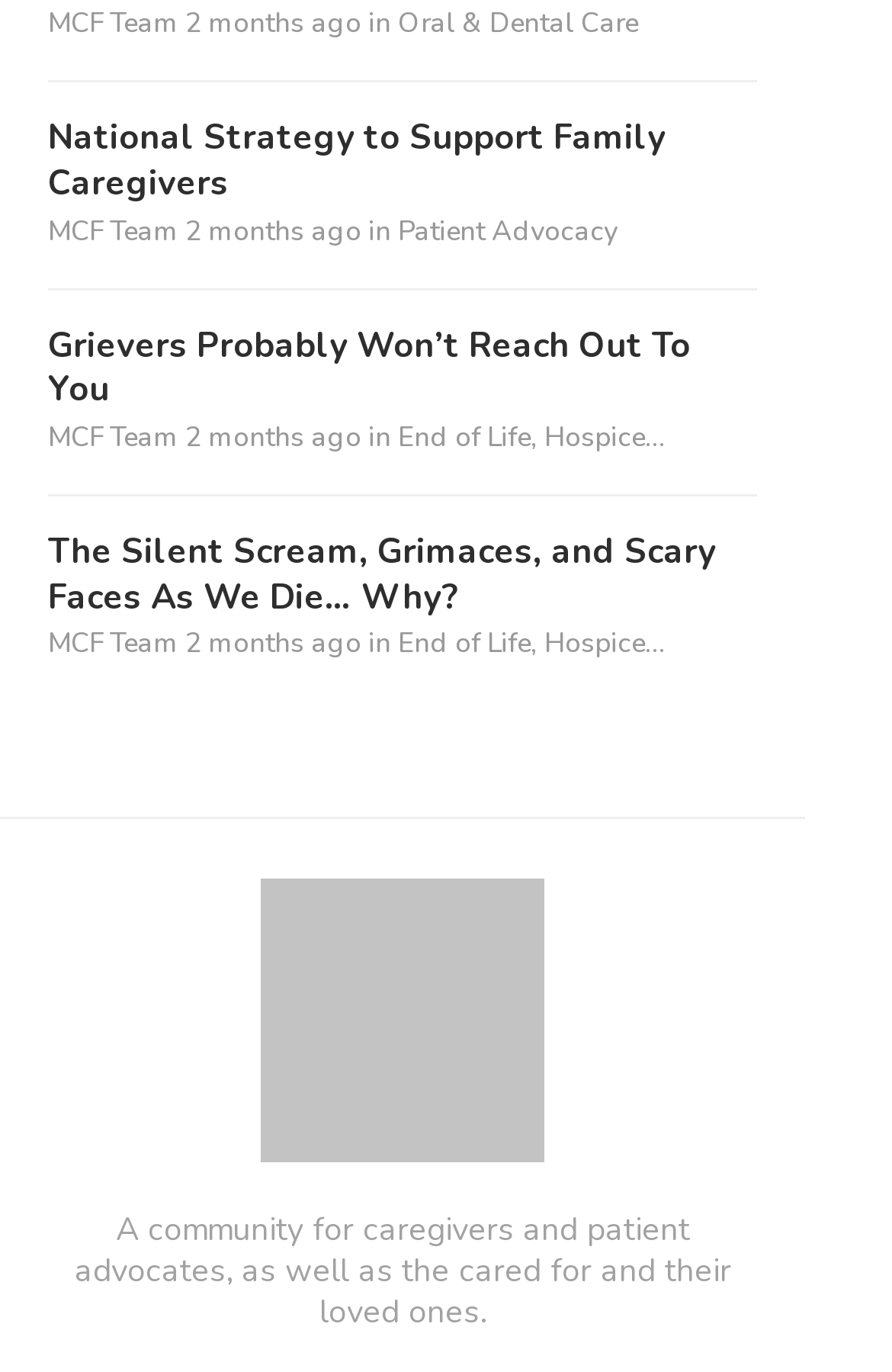How many images are there on the webpage? Look at the image and give a one-word or short phrase answer.

1